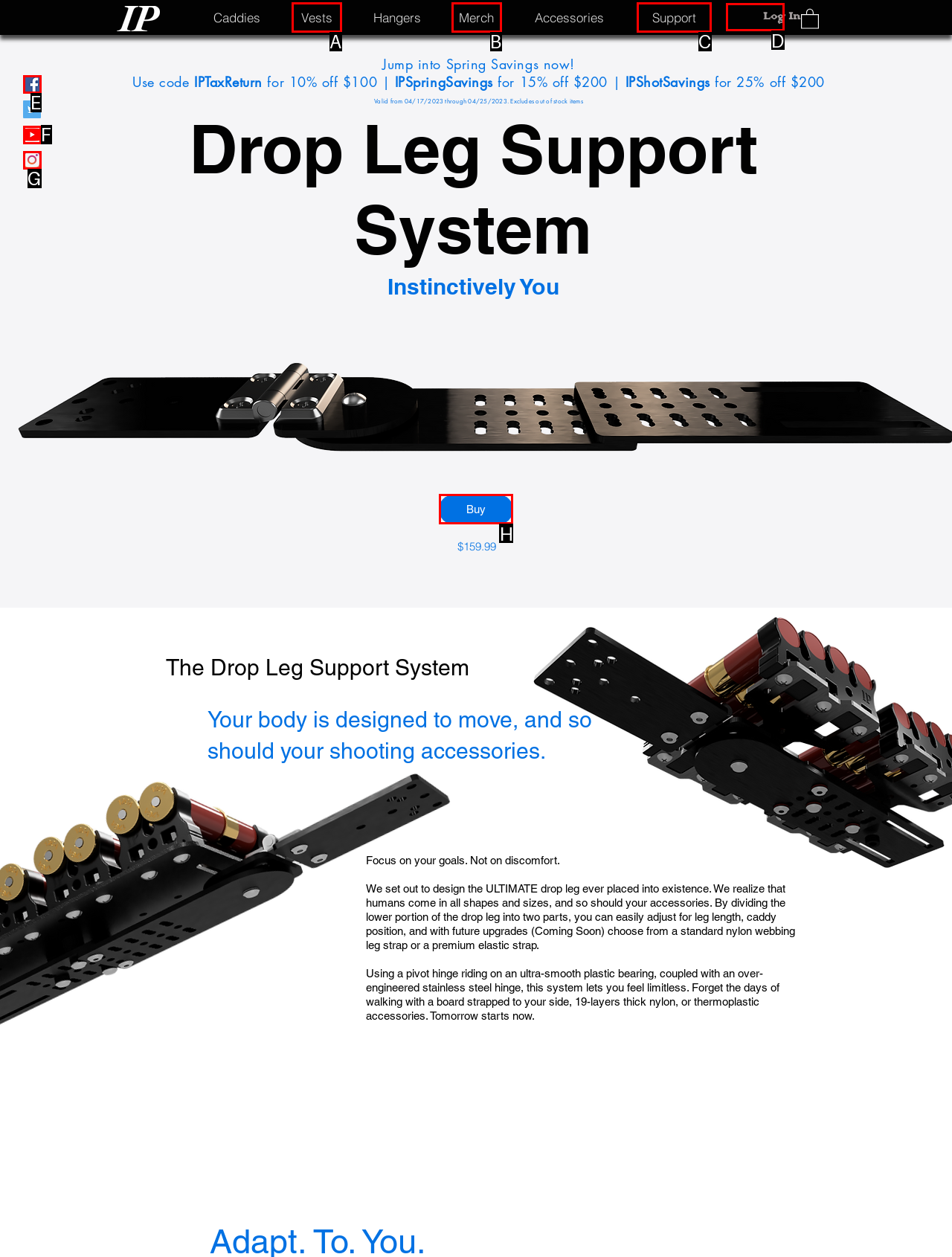For the task: Click the Buy button, specify the letter of the option that should be clicked. Answer with the letter only.

H